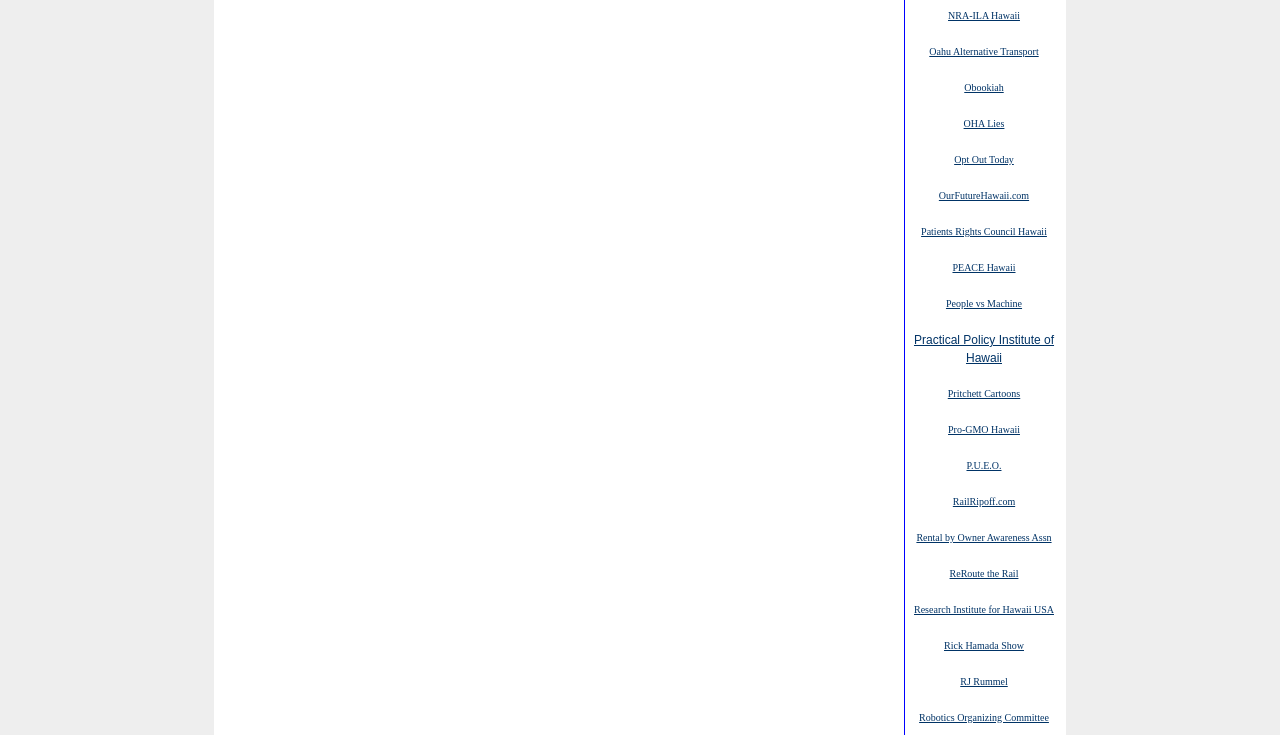Is there a link with a name that starts with 'P' and ends with 'Hawaii'?
From the screenshot, provide a brief answer in one word or phrase.

Yes